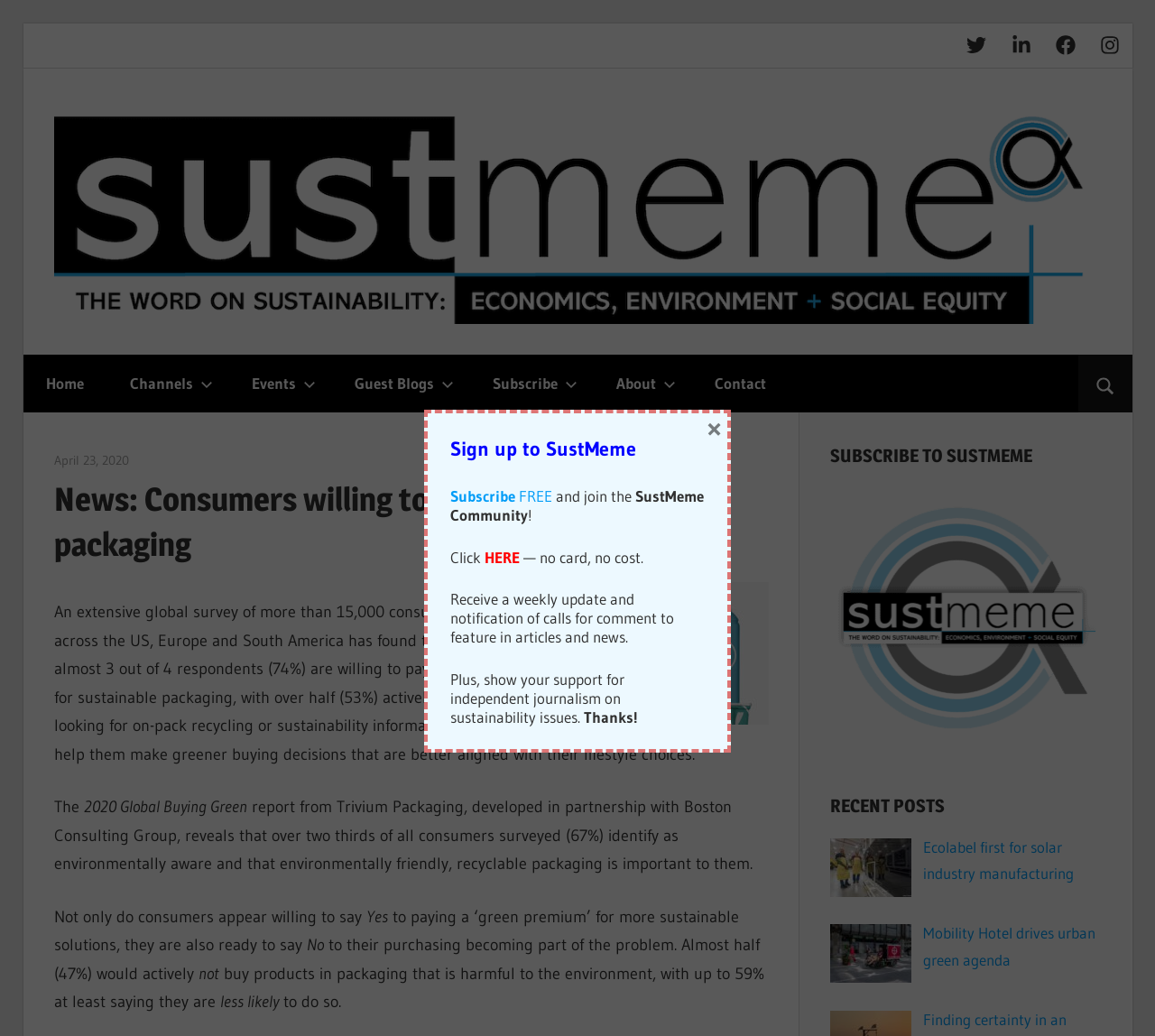How many links are there in the primary menu?
Please provide a single word or phrase based on the screenshot.

7